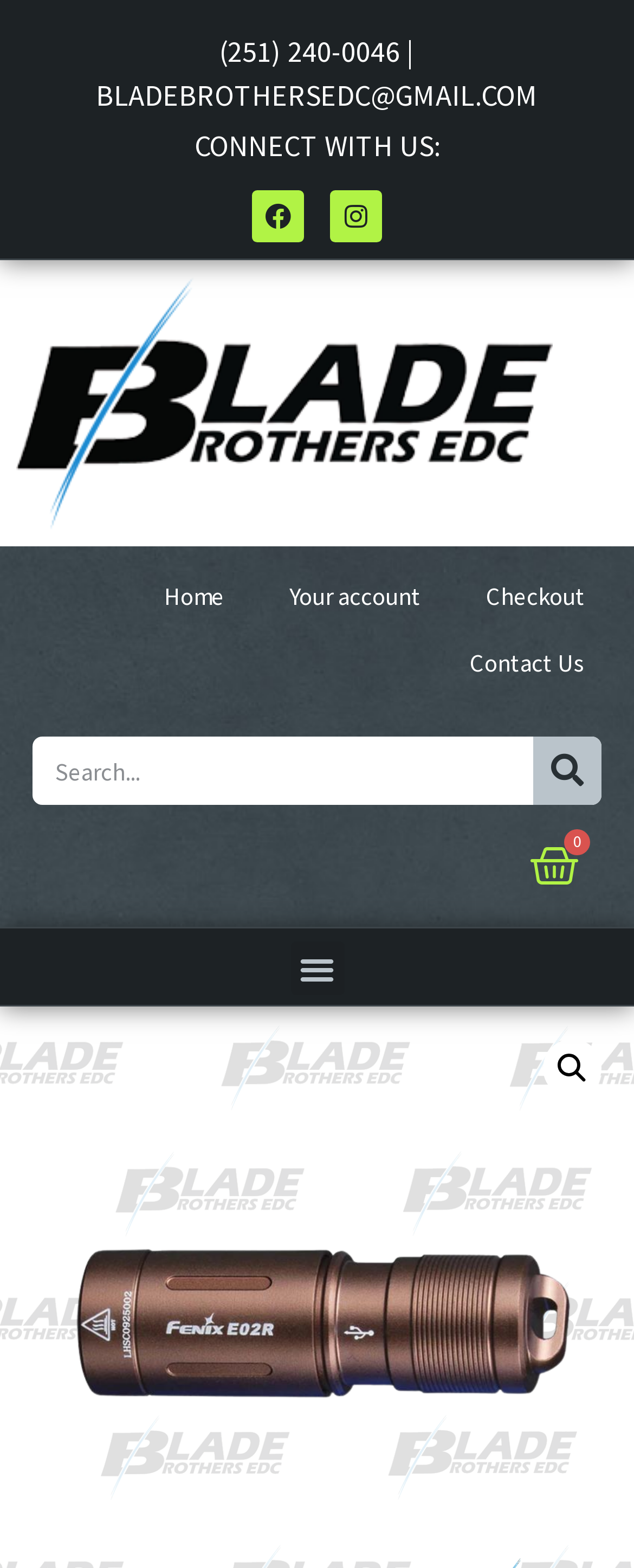Examine the image and give a thorough answer to the following question:
How many social media platforms are linked?

I counted the number of social media links at the top of the webpage, and I found two links: one for Facebook and one for Instagram.